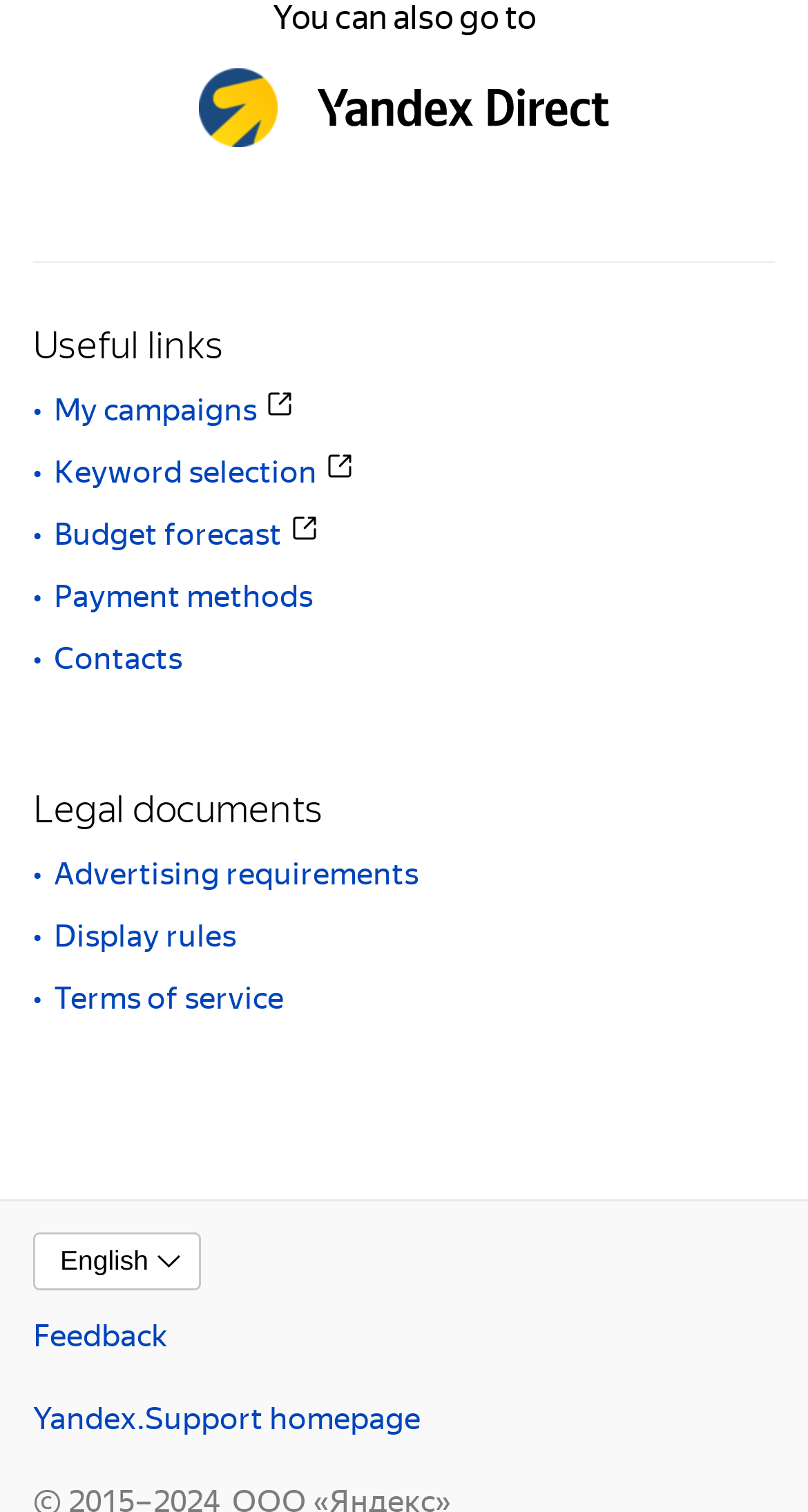Predict the bounding box of the UI element that fits this description: "Budget forecast".

[0.067, 0.334, 0.392, 0.365]